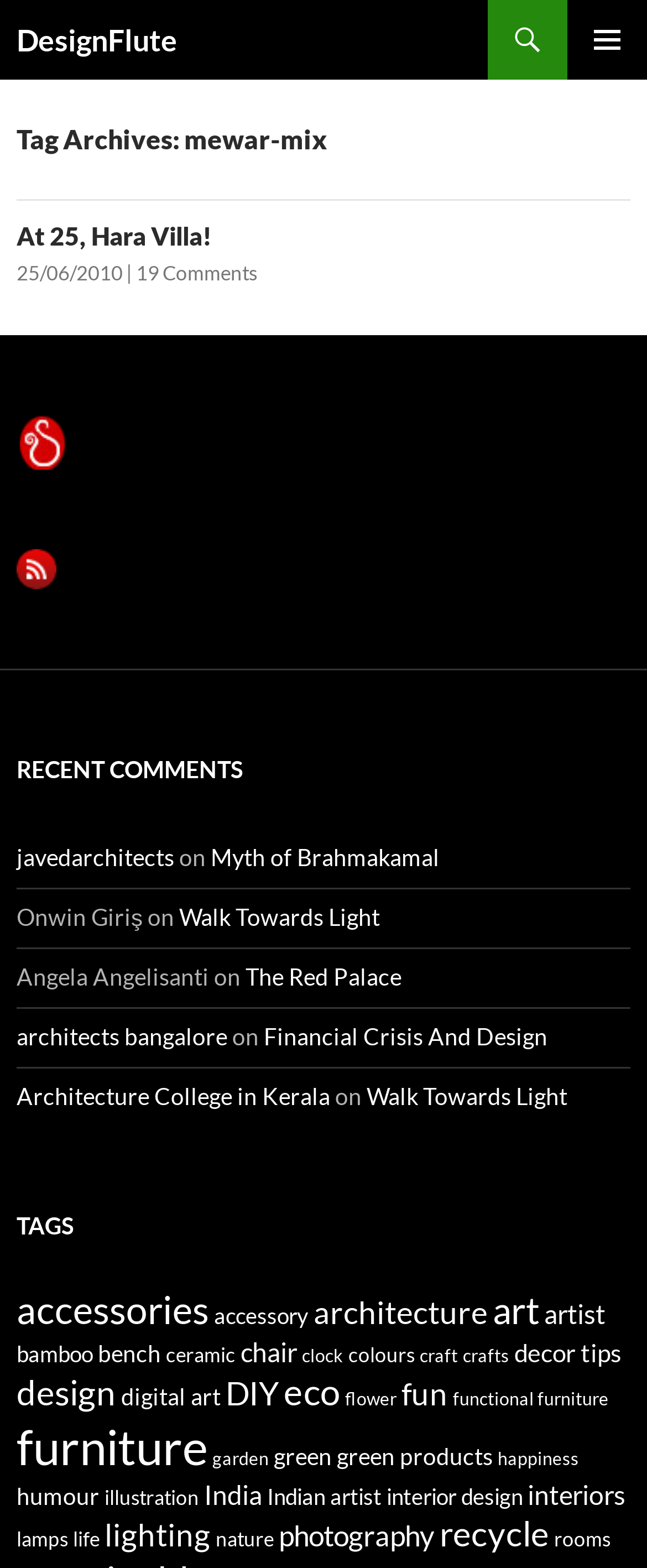Please mark the bounding box coordinates of the area that should be clicked to carry out the instruction: "Read the article 'At 25, Hara Villa!'".

[0.026, 0.141, 0.974, 0.16]